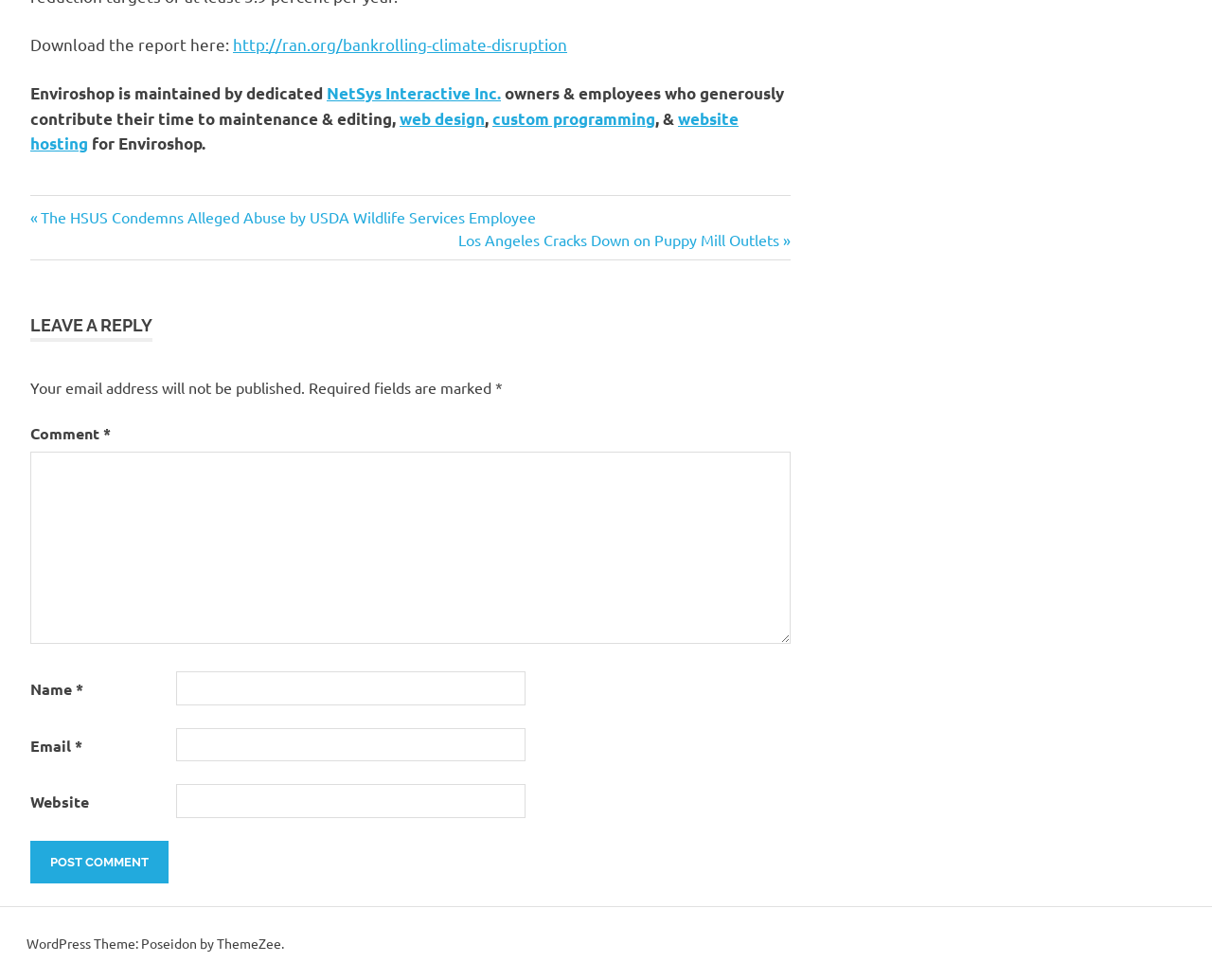Please identify the bounding box coordinates of where to click in order to follow the instruction: "Download the report".

[0.192, 0.035, 0.468, 0.055]